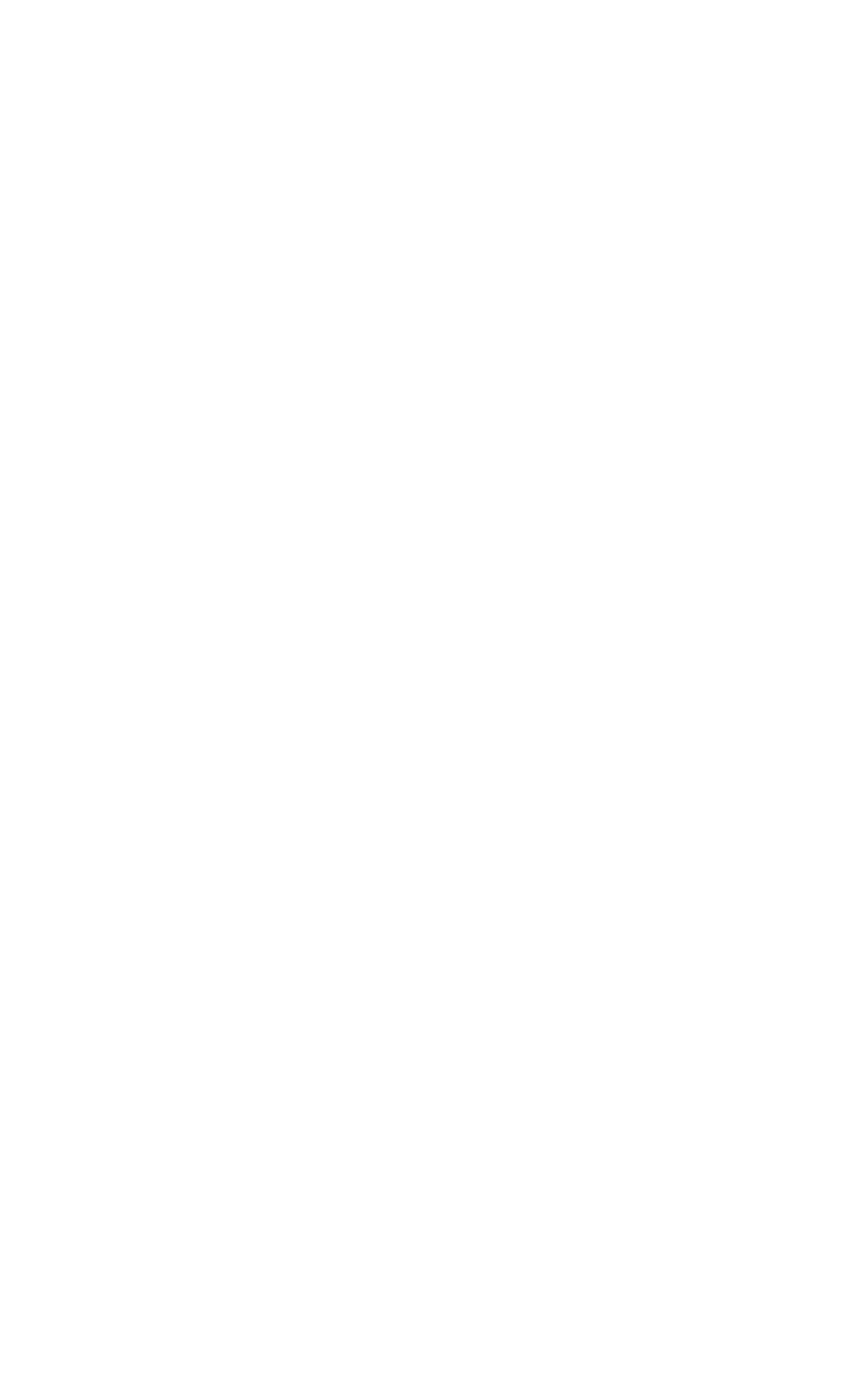Please locate the bounding box coordinates of the region I need to click to follow this instruction: "explore cheap home projects".

[0.439, 0.335, 0.914, 0.406]